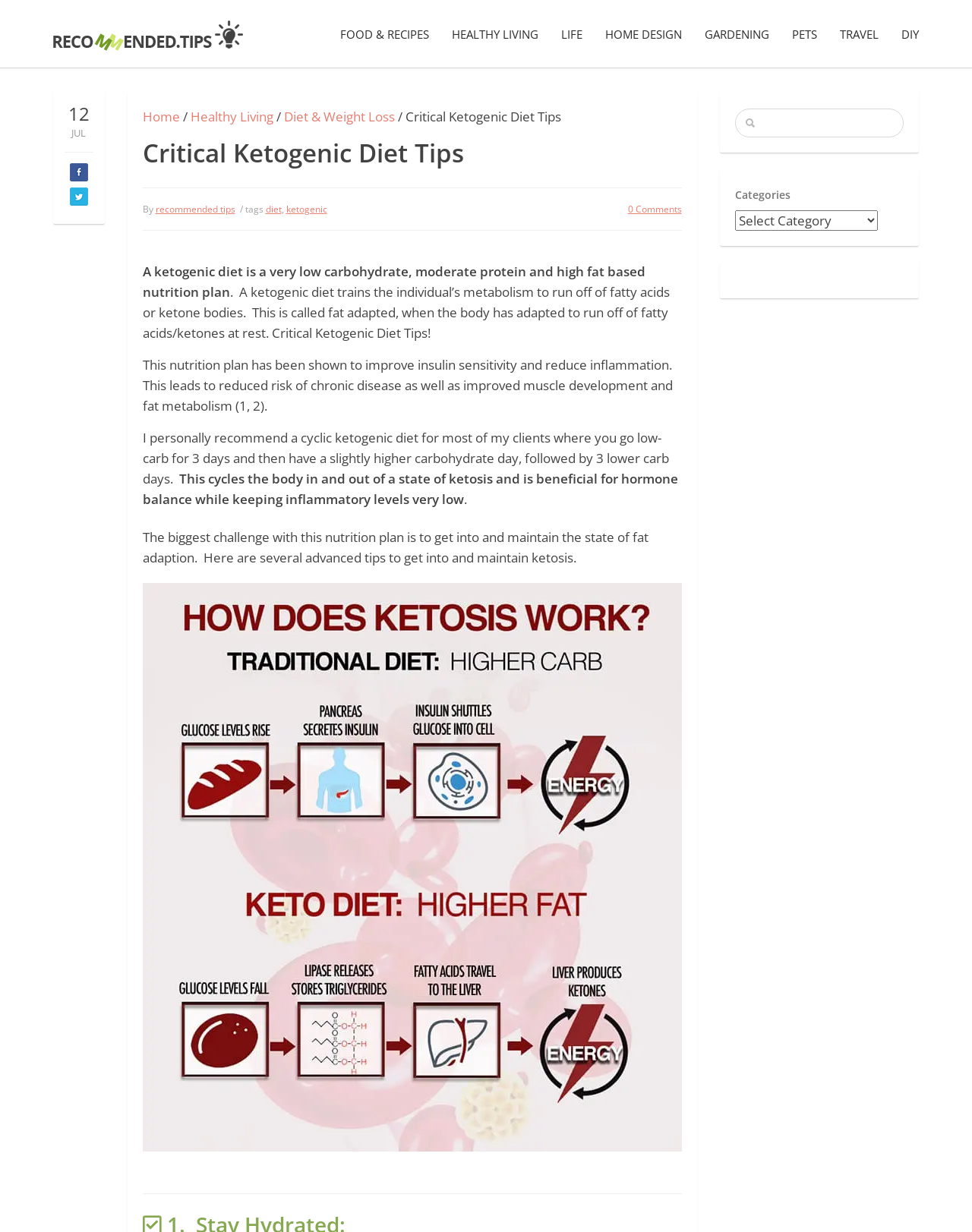Identify the bounding box coordinates for the UI element described as follows: parent_node: Sharon aria-label="Previous slide". Use the format (top-left x, top-left y, bottom-right x, bottom-right y) and ensure all values are floating point numbers between 0 and 1.

None